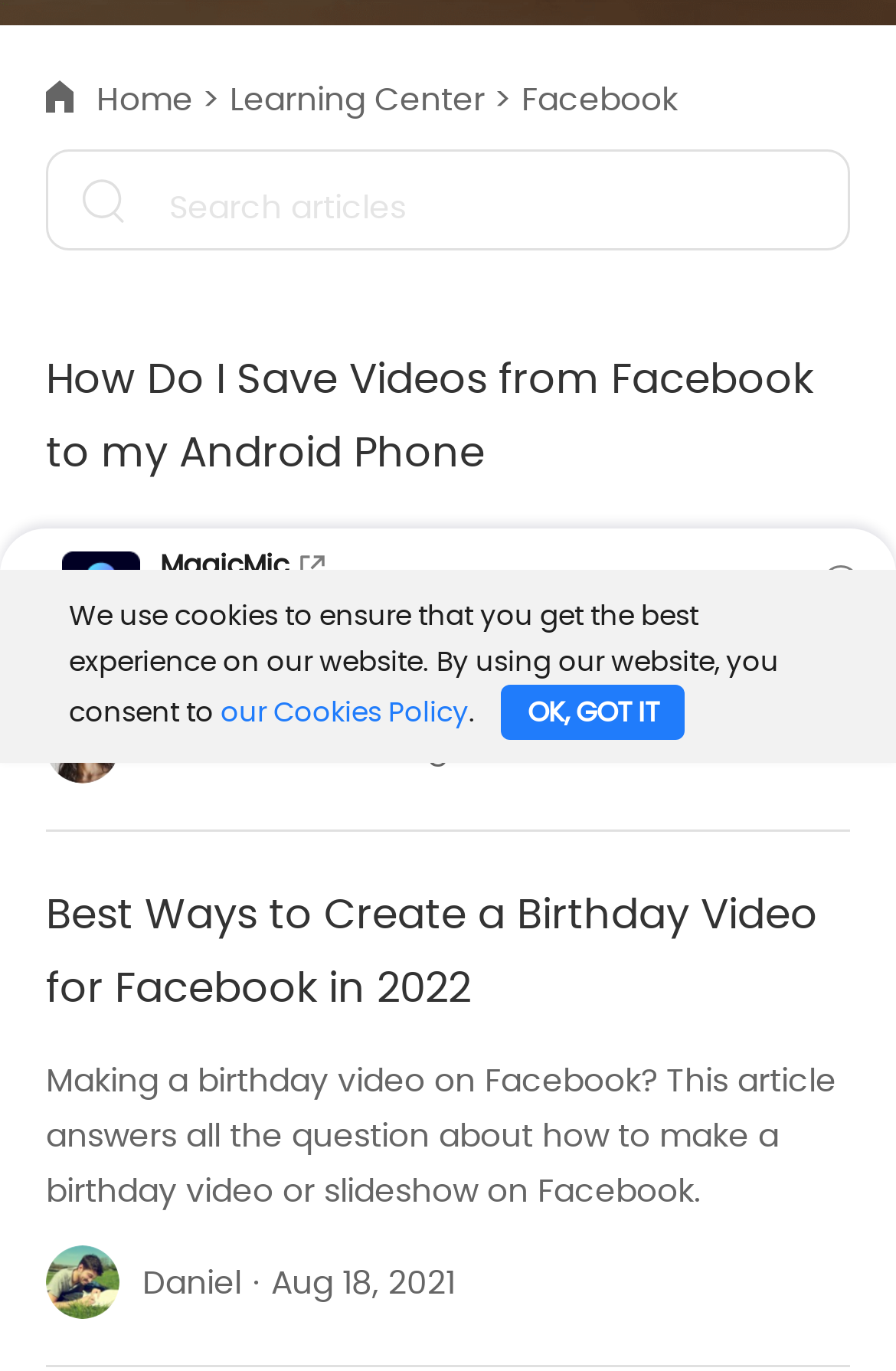Identify the bounding box of the HTML element described as: "Learning Center".

[0.256, 0.055, 0.541, 0.089]